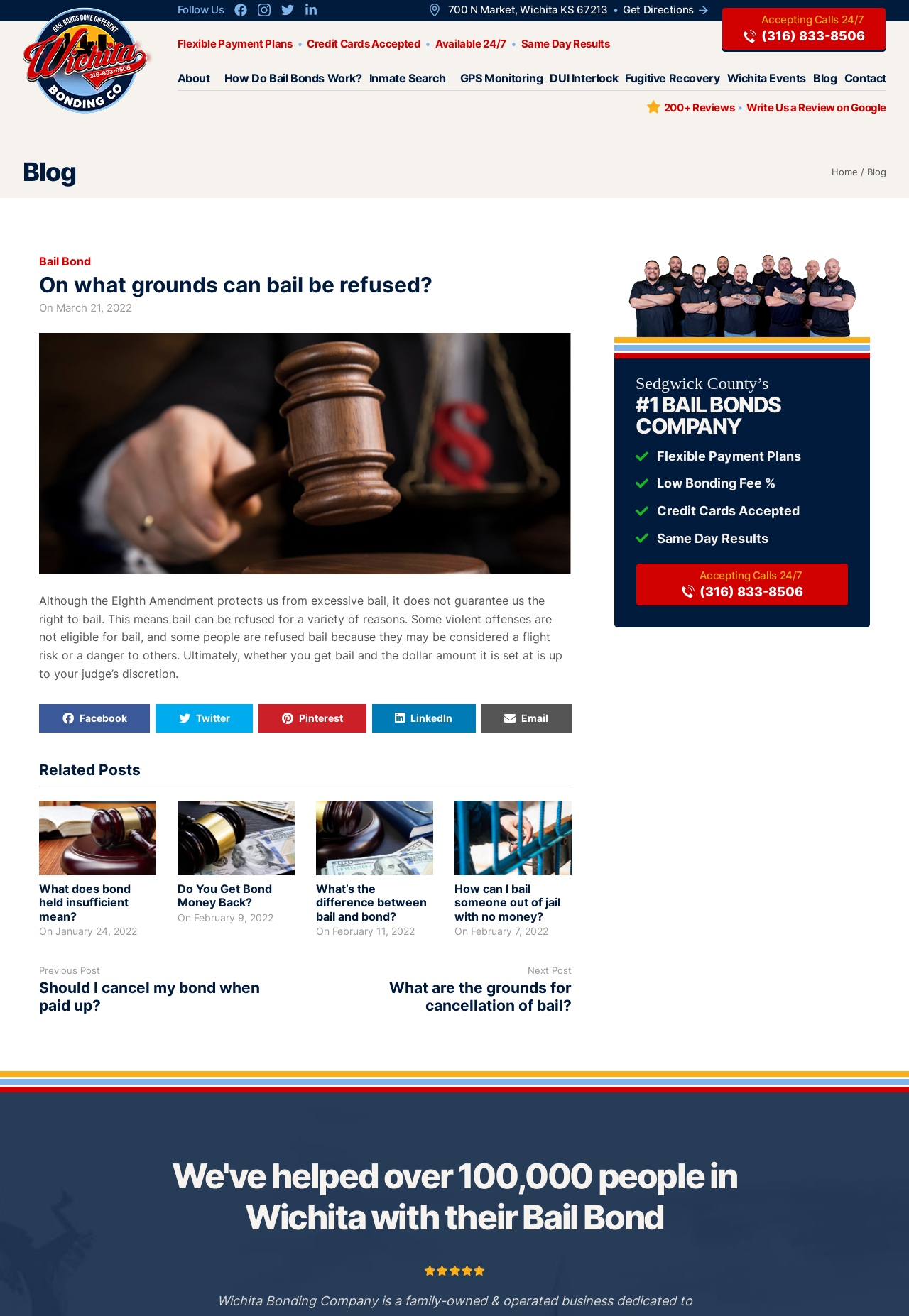Please give a succinct answer to the question in one word or phrase:
What are the payment options accepted by the company?

Credit Cards